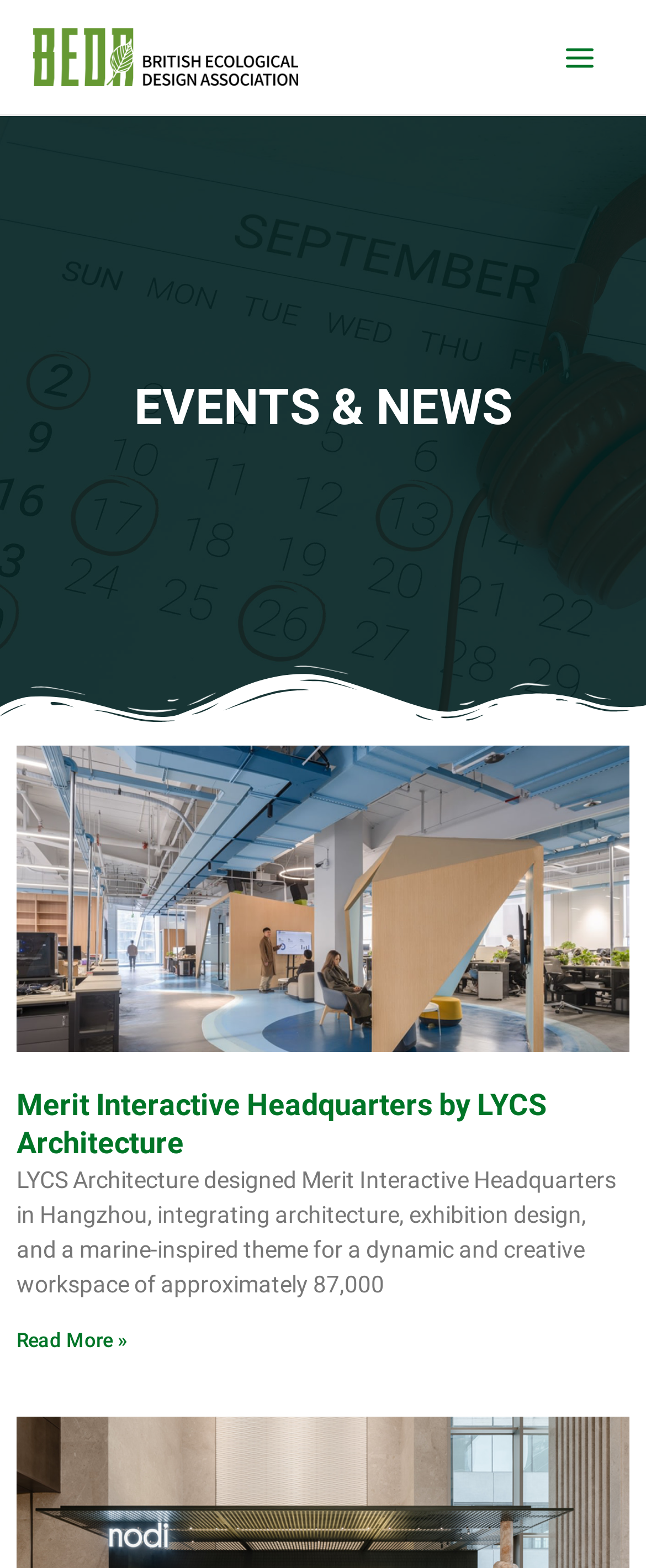What is the role of LYCS Architecture?
Please provide a comprehensive answer based on the visual information in the image.

According to the static text, LYCS Architecture designed Merit Interactive Headquarters in Hangzhou, integrating architecture, exhibition design, and a marine-inspired theme.